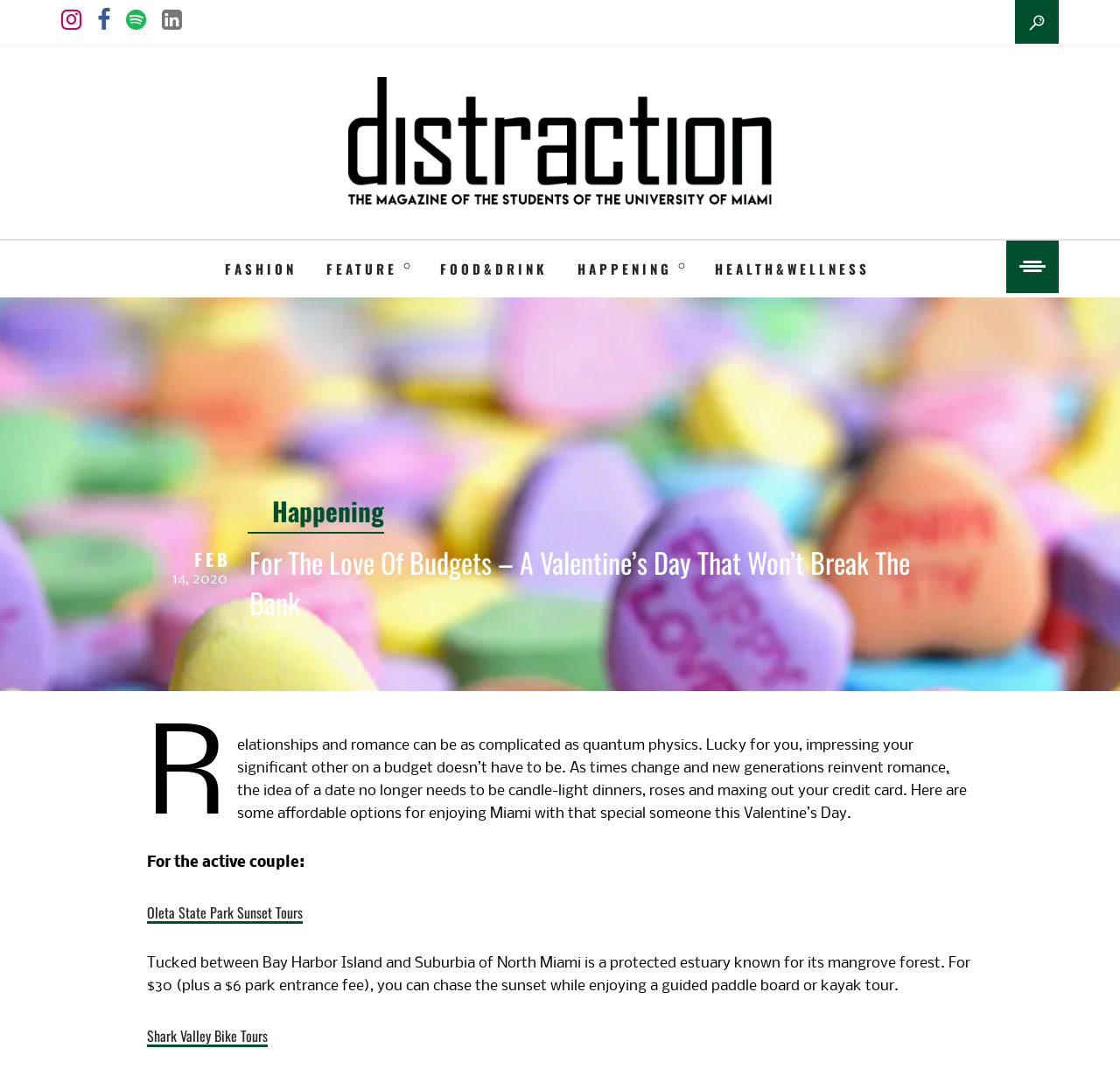Please reply to the following question using a single word or phrase: 
What is the name of the park mentioned for bike tours?

Shark Valley